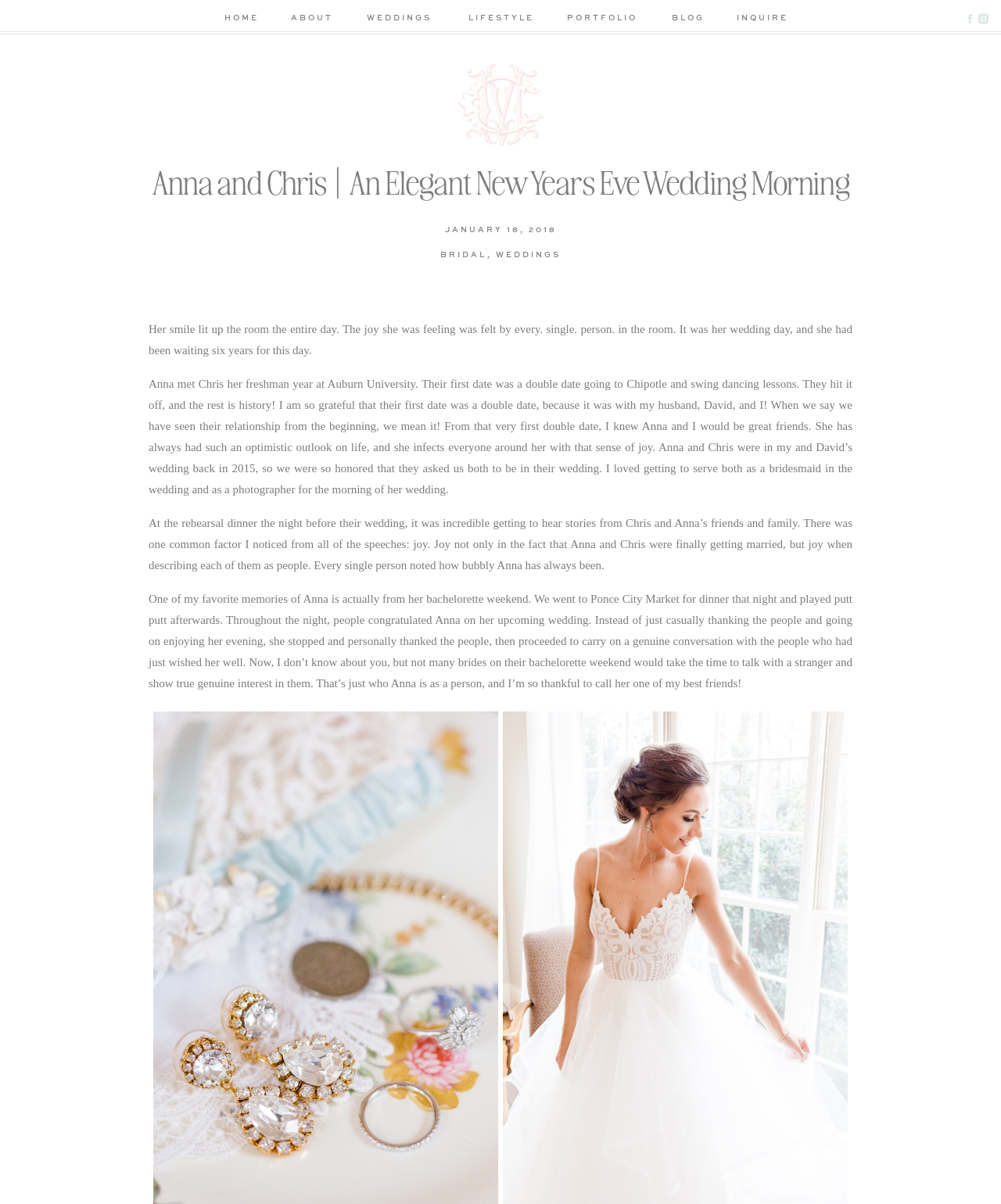Based on the element description: "lifestyle", identify the bounding box coordinates for this UI element. The coordinates must be four float numbers between 0 and 1, listed as [left, top, right, bottom].

[0.463, 0.009, 0.538, 0.023]